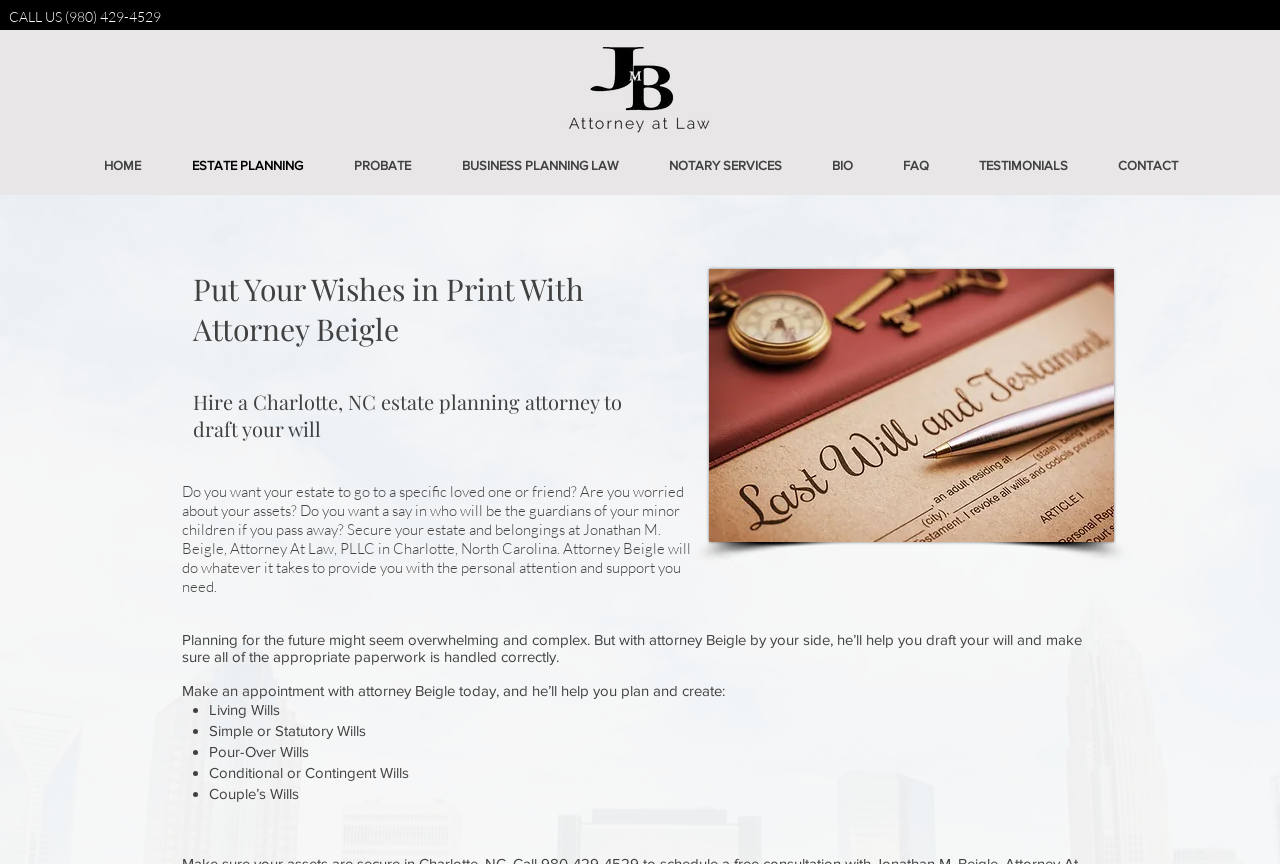Refer to the image and provide a thorough answer to this question:
What types of wills can Attorney Beigle help with?

The types of wills that Attorney Beigle can help with are listed in the bullet points on the webpage, which include 'Living Wills', 'Simple or Statutory Wills', 'Pour-Over Wills', 'Conditional or Contingent Wills', and 'Couple’s Wills'.